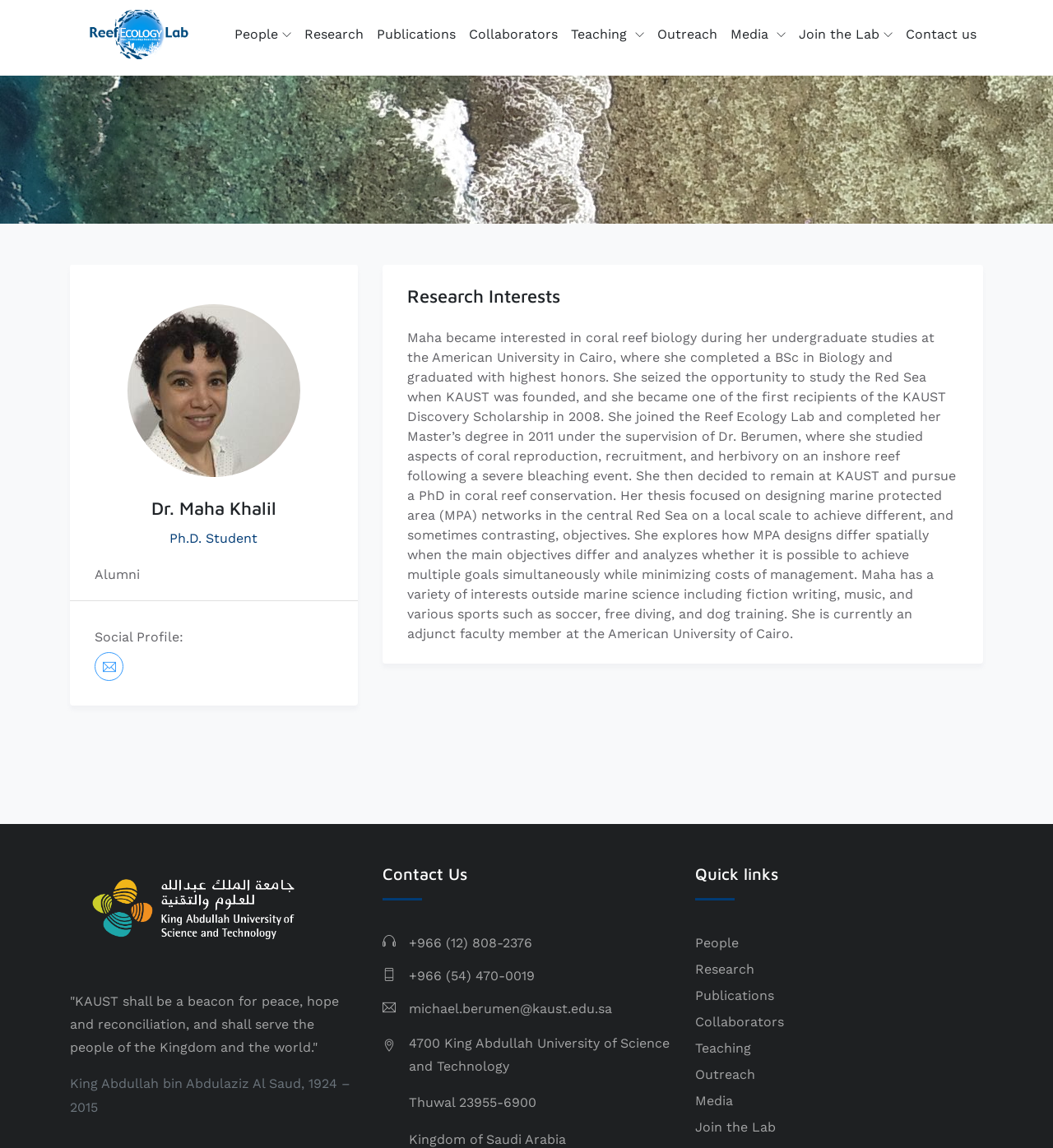Please examine the image and answer the question with a detailed explanation:
What is the contact email address of Dr. Maha Khalil's lab?

The contact information section of the webpage provides the email address michael.berumen@kaust.edu.sa as a way to reach Dr. Maha Khalil's lab.